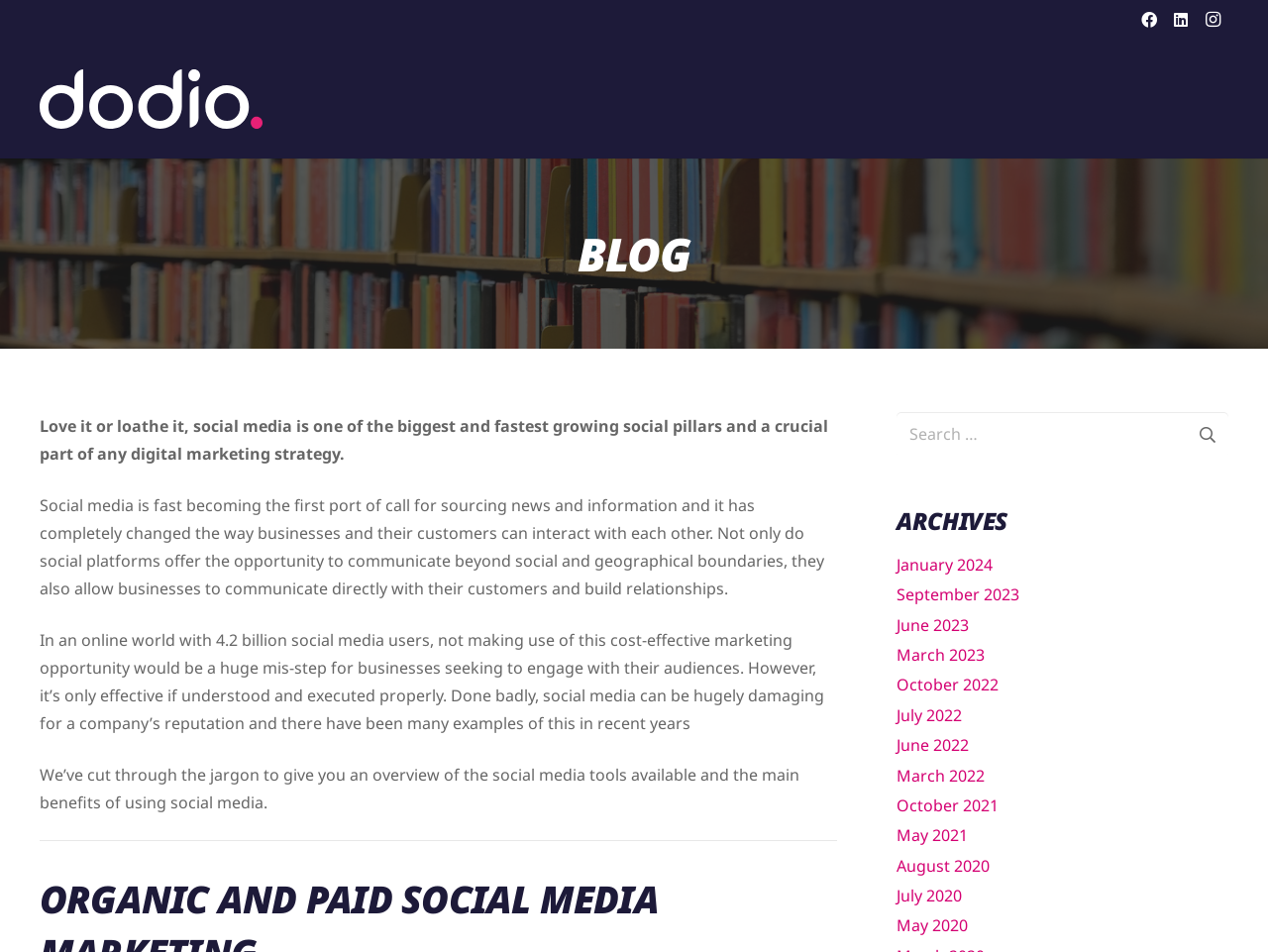Provide the bounding box coordinates of the area you need to click to execute the following instruction: "View January 2024 archives".

[0.707, 0.581, 0.783, 0.604]